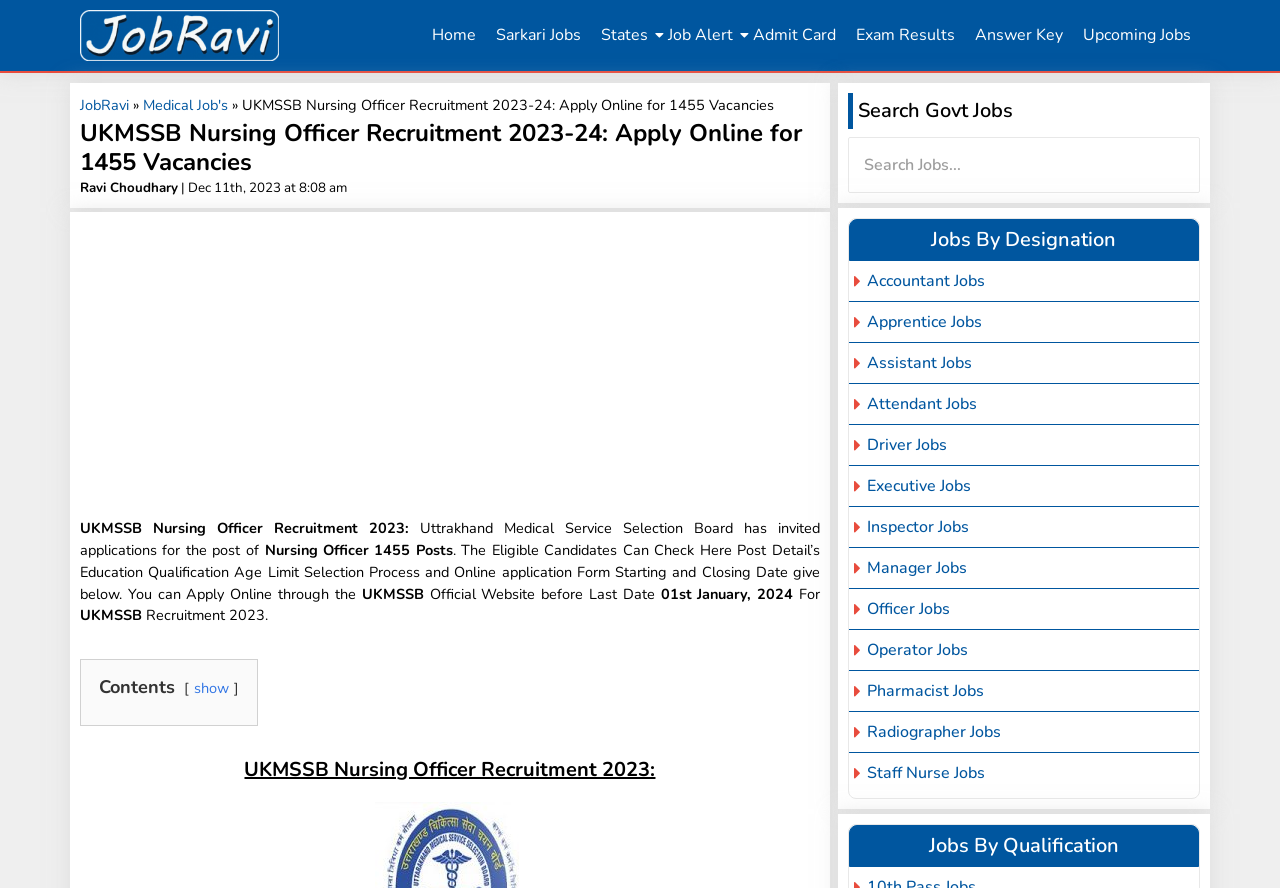What is the purpose of the webpage?
Using the image, give a concise answer in the form of a single word or short phrase.

To provide information about UKMSSB Nursing Officer Recruitment